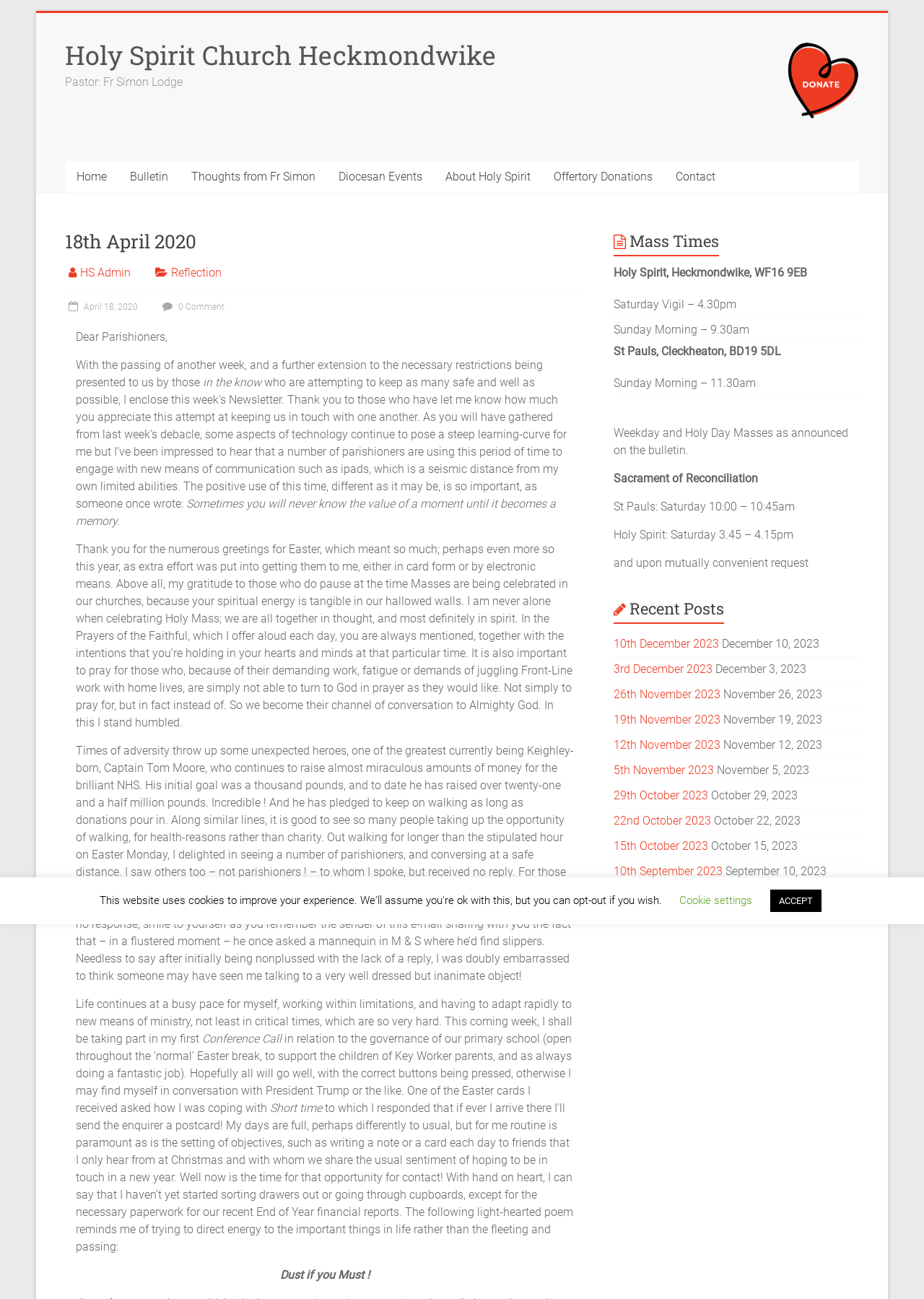Bounding box coordinates must be specified in the format (top-left x, top-left y, bottom-right x, bottom-right y). All values should be floating point numbers between 0 and 1. What are the bounding box coordinates of the UI element described as: aria-label="Next slide"

None